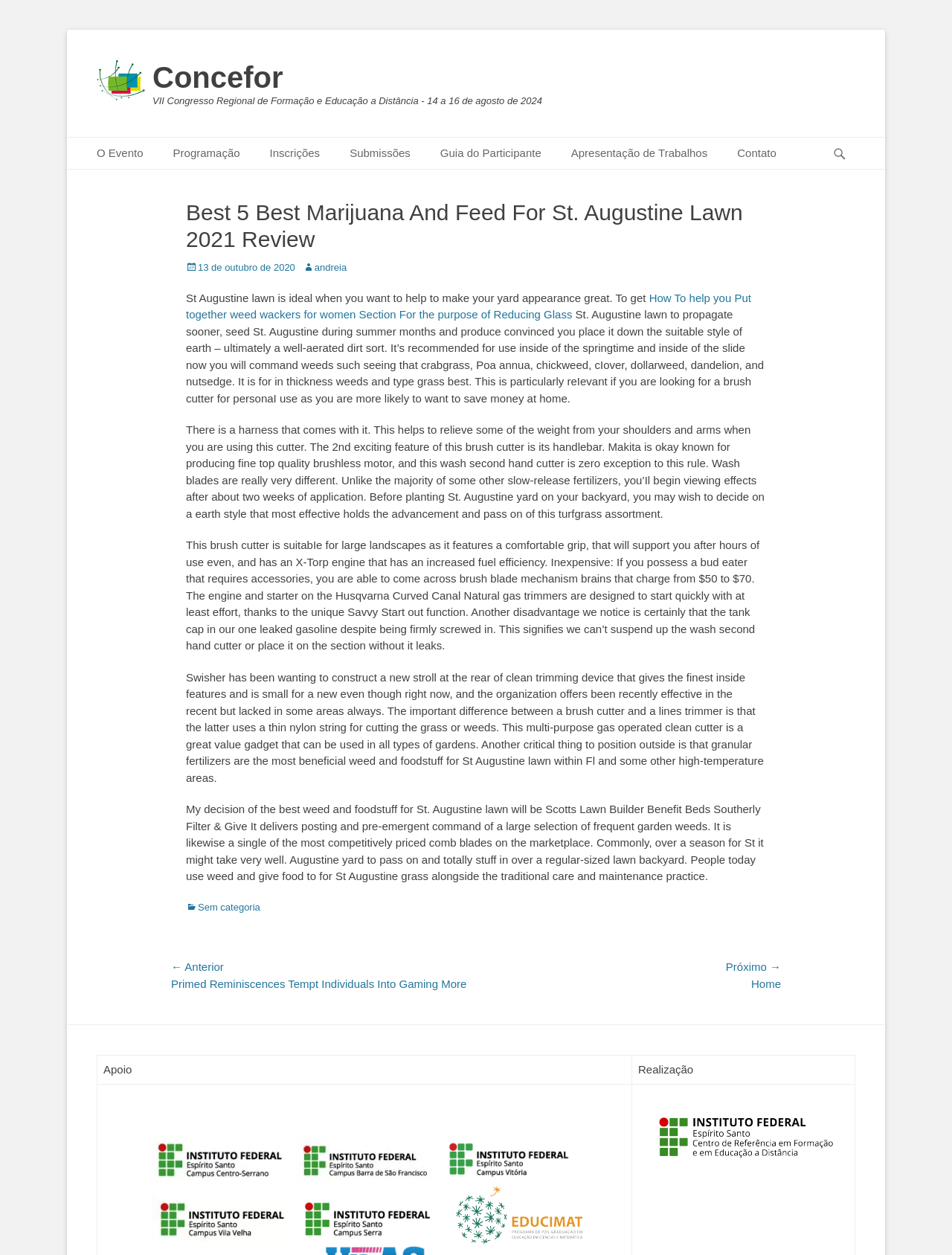Answer this question using a single word or a brief phrase:
What is the purpose of the harness in the brush cutter?

Relieve weight